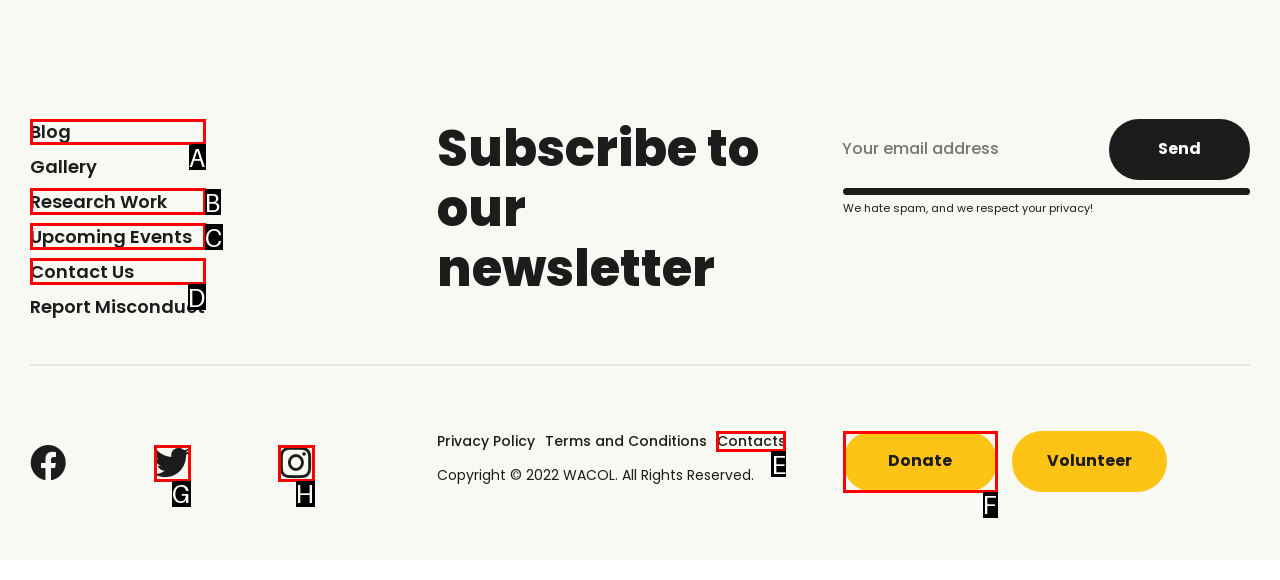Identify the HTML element that corresponds to the following description: Upcoming Events Provide the letter of the best matching option.

C